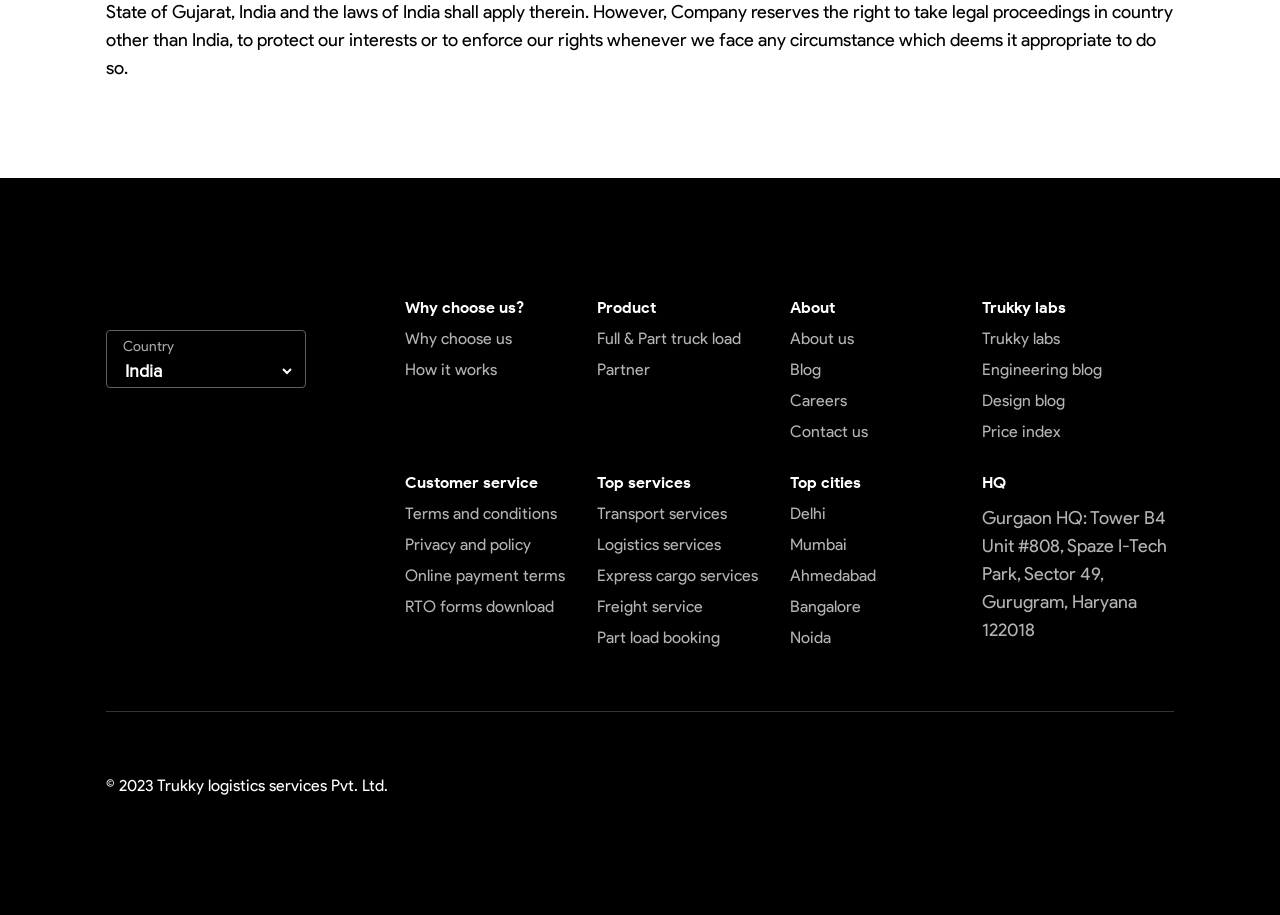Locate the bounding box coordinates of the area where you should click to accomplish the instruction: "Contact us".

[0.617, 0.461, 0.767, 0.482]